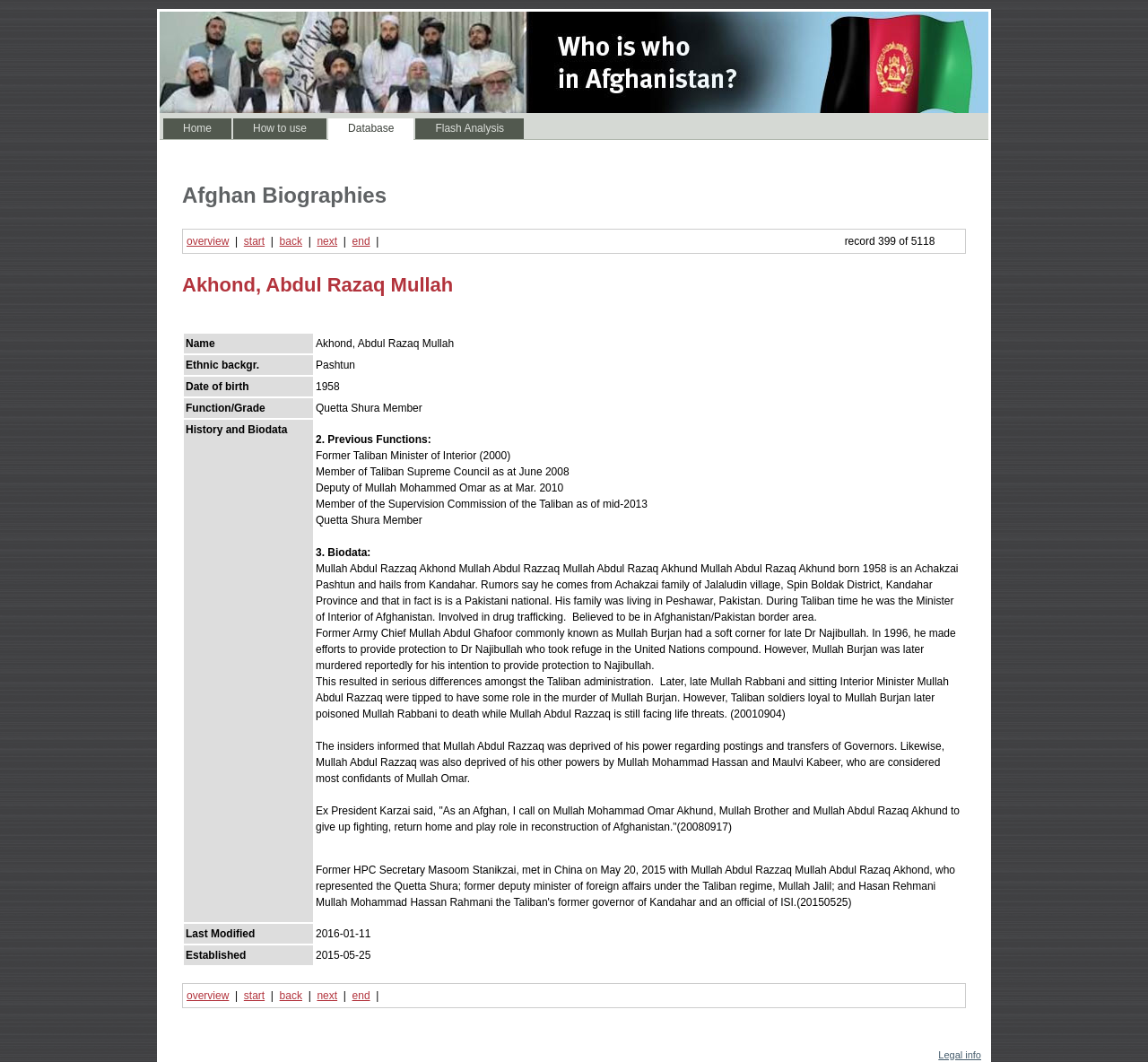Pinpoint the bounding box coordinates of the clickable element to carry out the following instruction: "Click on the 'Home' link."

[0.142, 0.111, 0.202, 0.131]